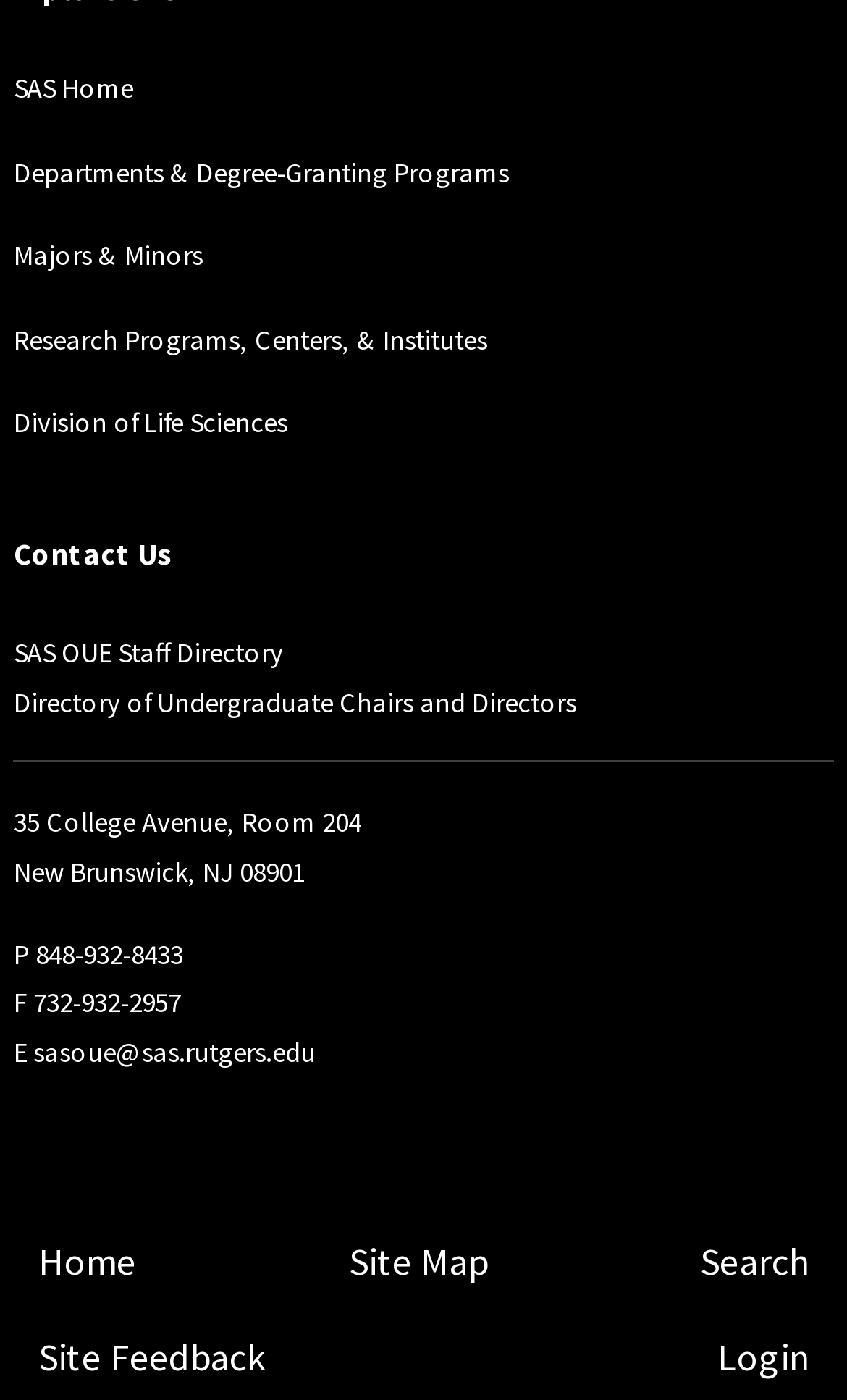Please locate the bounding box coordinates of the element that needs to be clicked to achieve the following instruction: "login to the system". The coordinates should be four float numbers between 0 and 1, i.e., [left, top, right, bottom].

[0.847, 0.949, 0.955, 0.99]